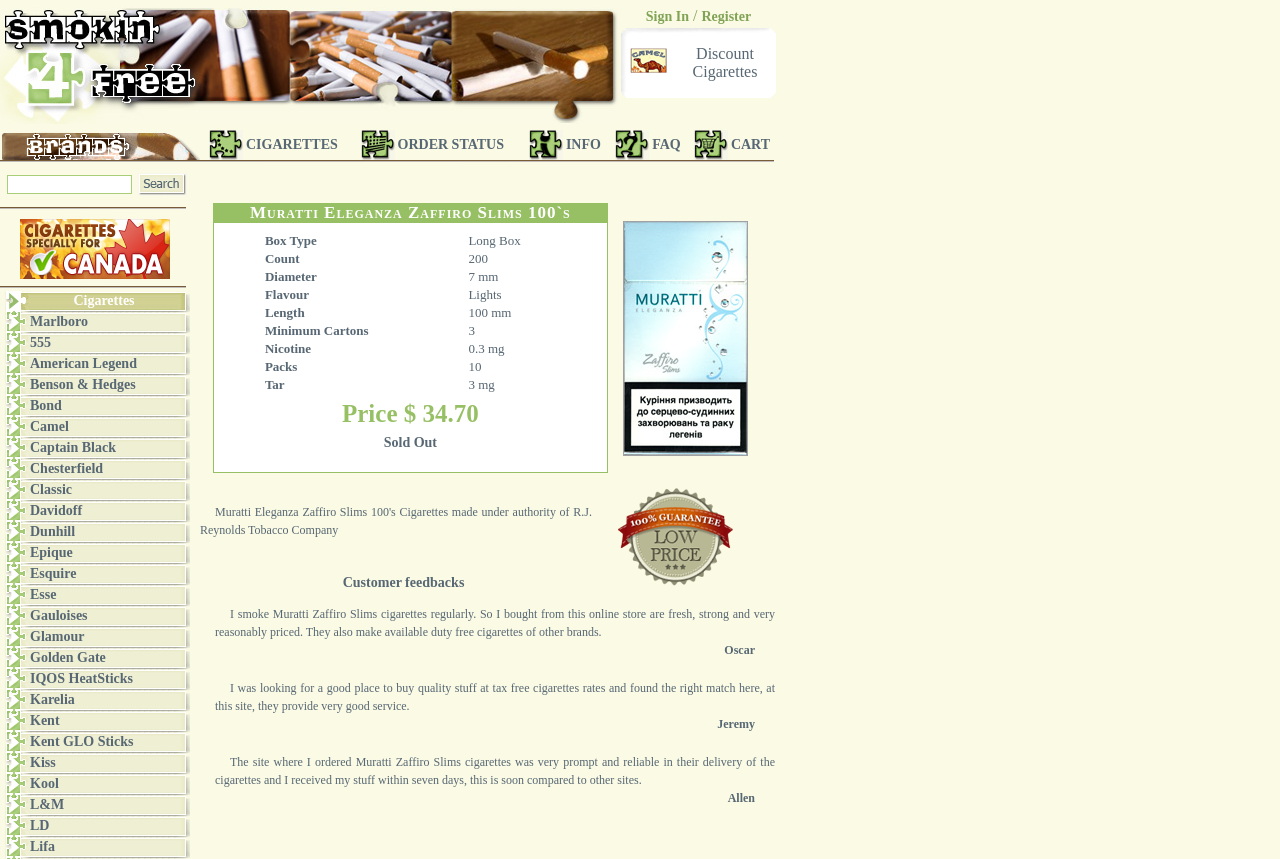Please provide a one-word or phrase answer to the question: 
What is the diameter of the cigarettes?

7 mm